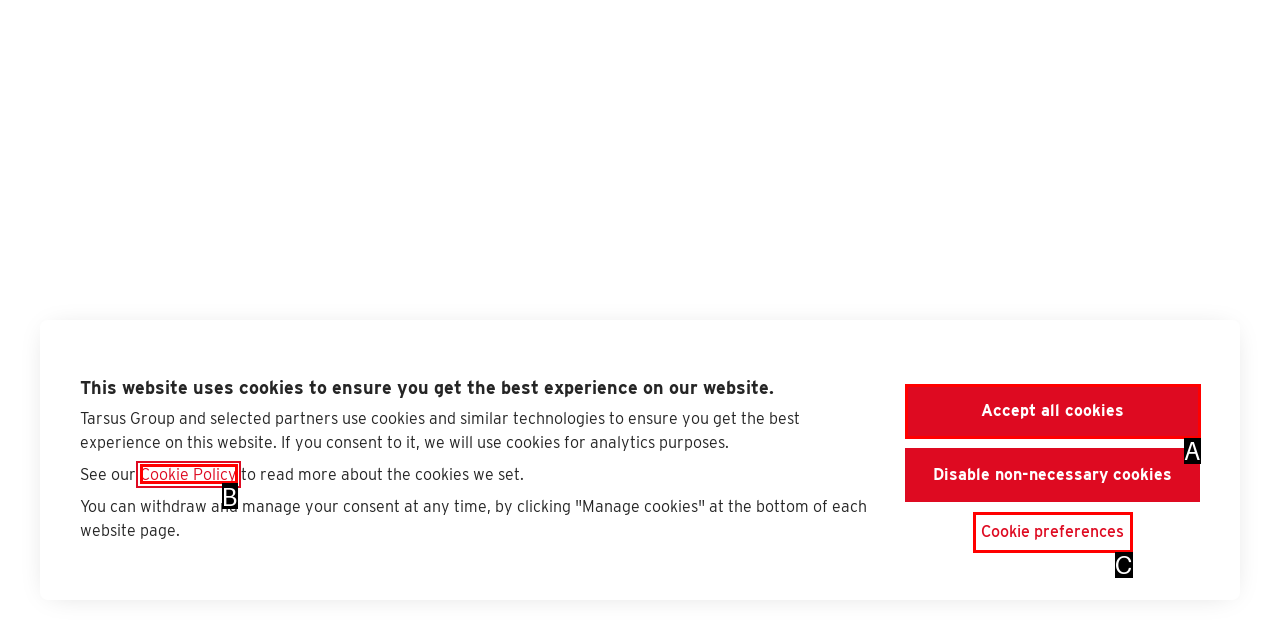Determine the option that best fits the description: Accept all cookies
Reply with the letter of the correct option directly.

A